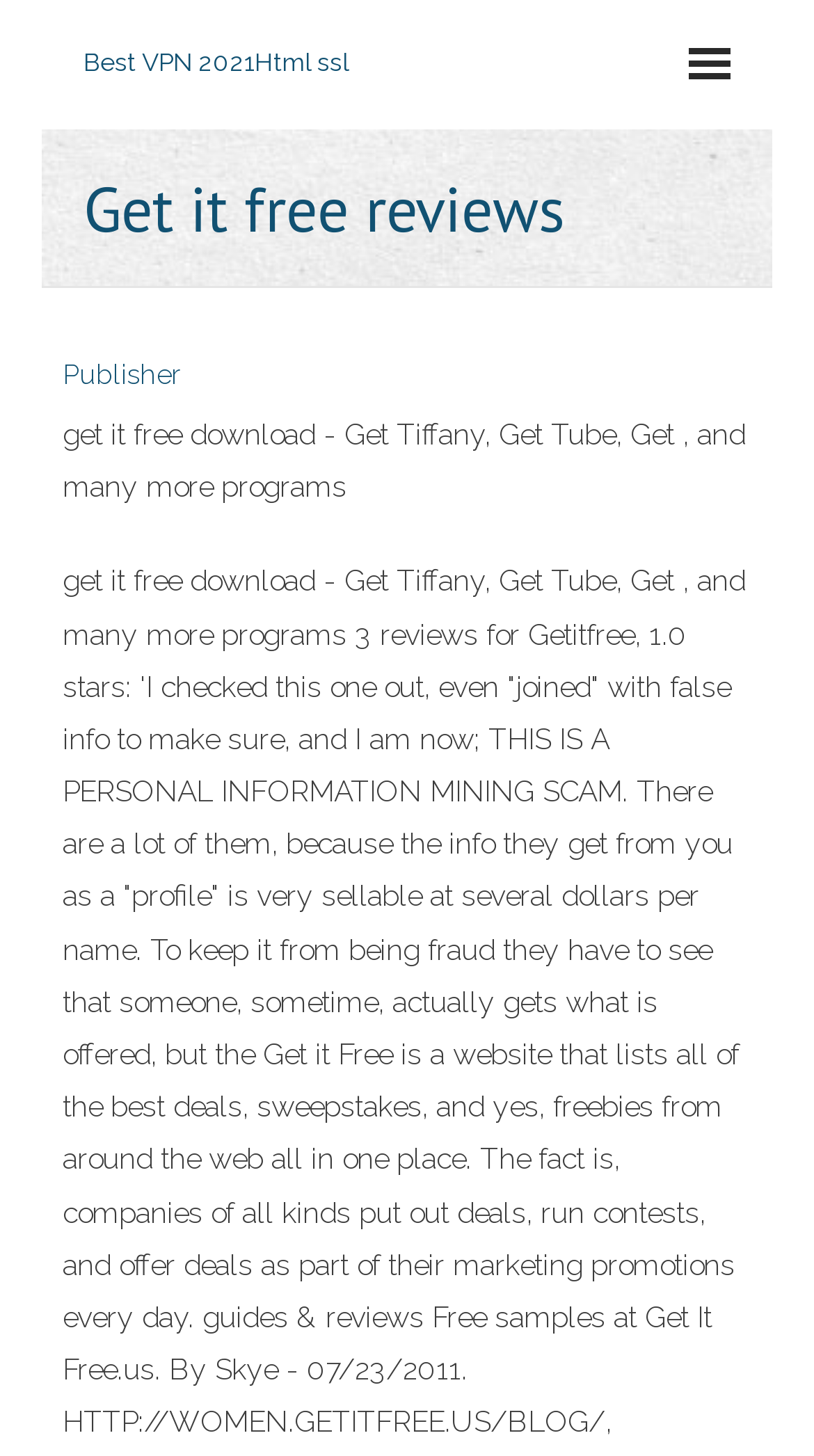Identify the bounding box of the UI component described as: "Publisher".

[0.077, 0.246, 0.223, 0.267]